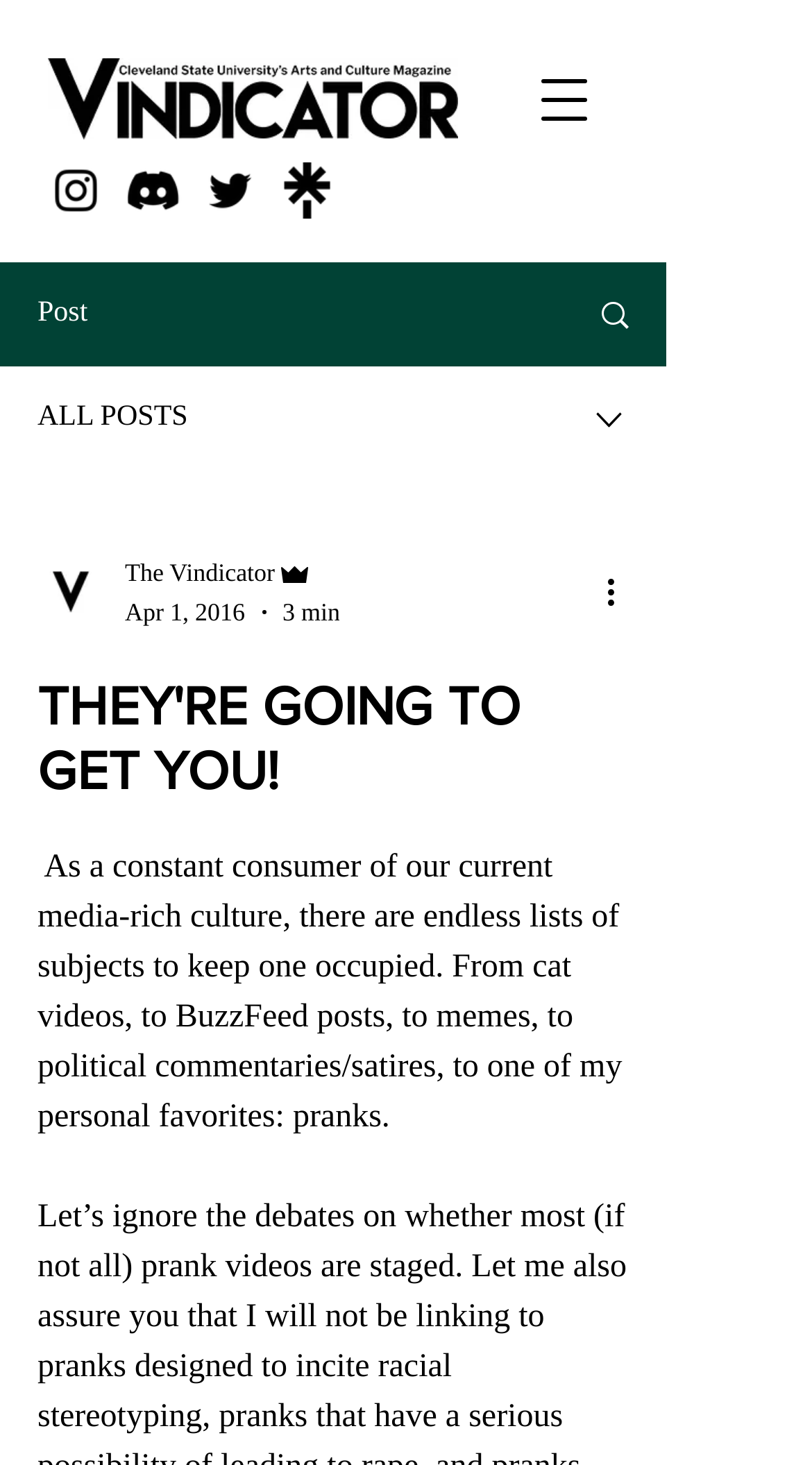What is the logo of the website?
Please answer the question with a single word or phrase, referencing the image.

Vindi_Logo_BLACK.jpg